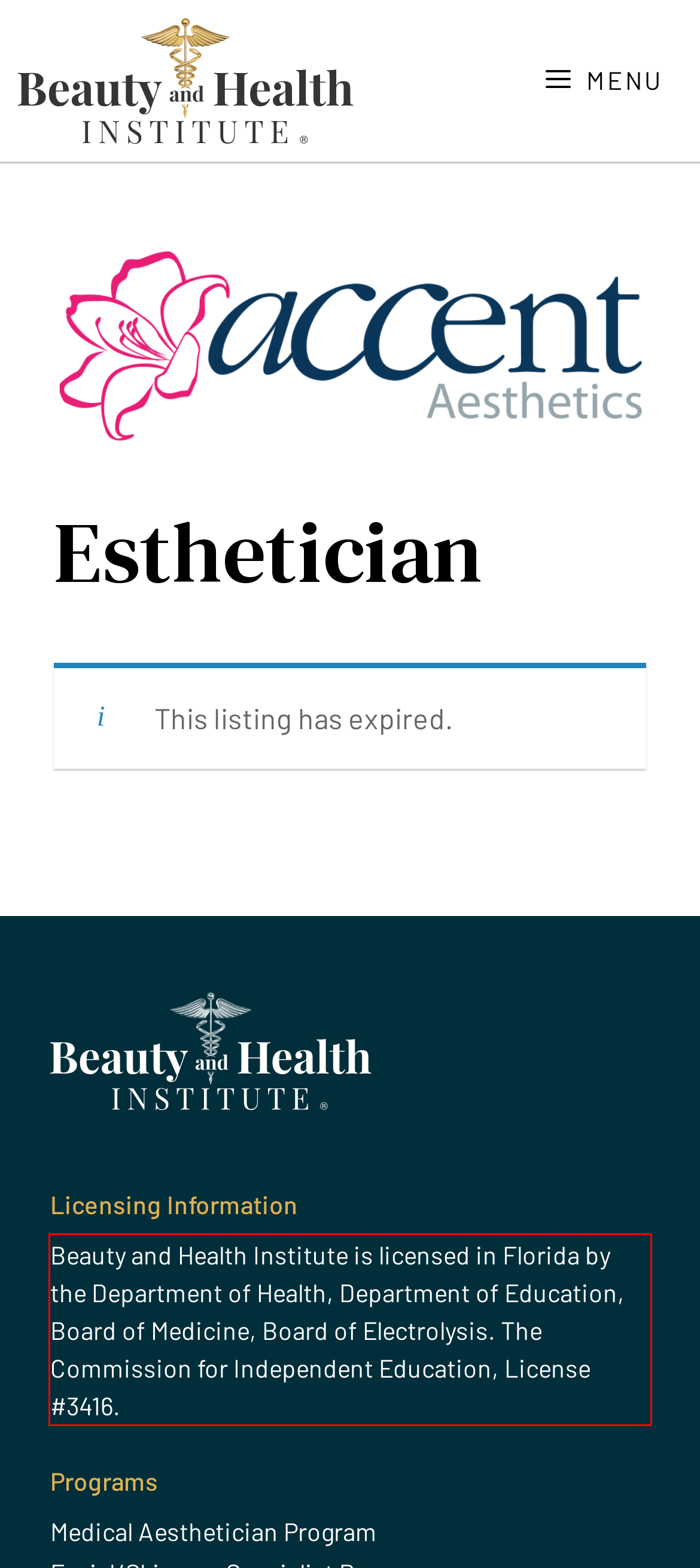You have a screenshot of a webpage with a red bounding box. Use OCR to generate the text contained within this red rectangle.

Beauty and Health Institute is licensed in Florida by the Department of Health, Department of Education, Board of Medicine, Board of Electrolysis. The Commission for Independent Education, License #3416.